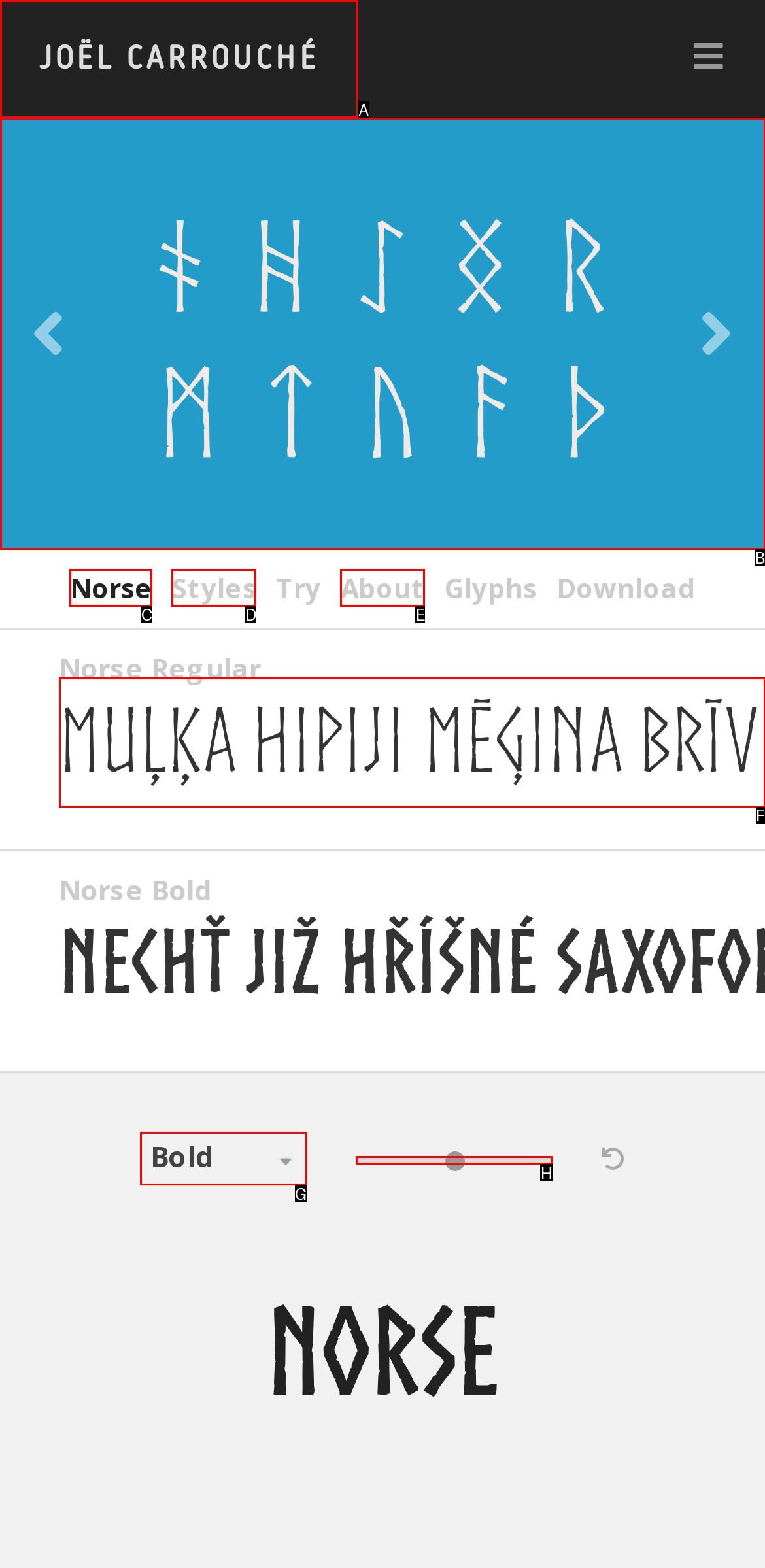Identify the correct HTML element to click for the task: select a font style from the combobox. Provide the letter of your choice.

G